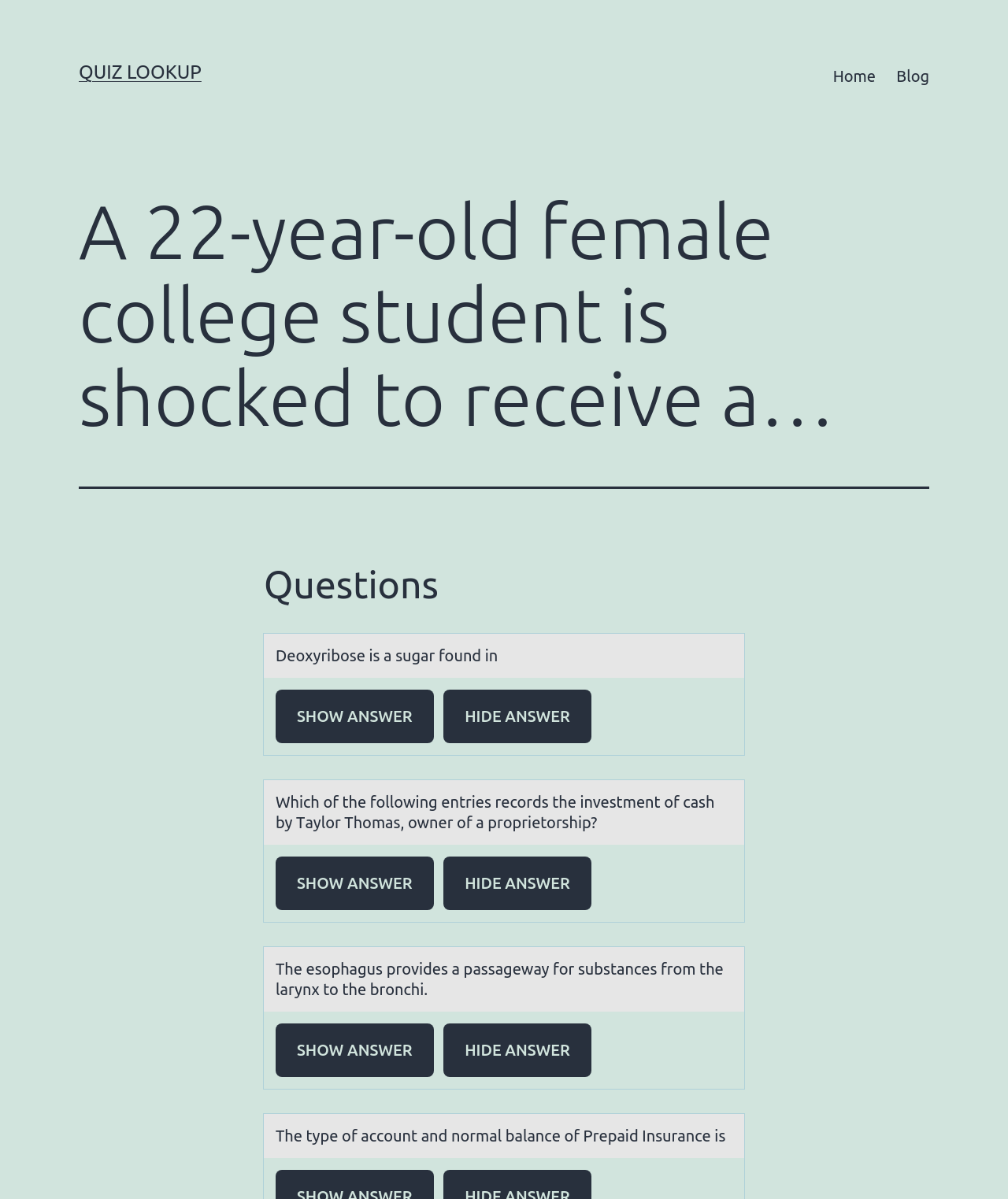Find the bounding box coordinates for the area you need to click to carry out the instruction: "Click on SHOW ANSWER". The coordinates should be four float numbers between 0 and 1, indicated as [left, top, right, bottom].

[0.273, 0.575, 0.43, 0.62]